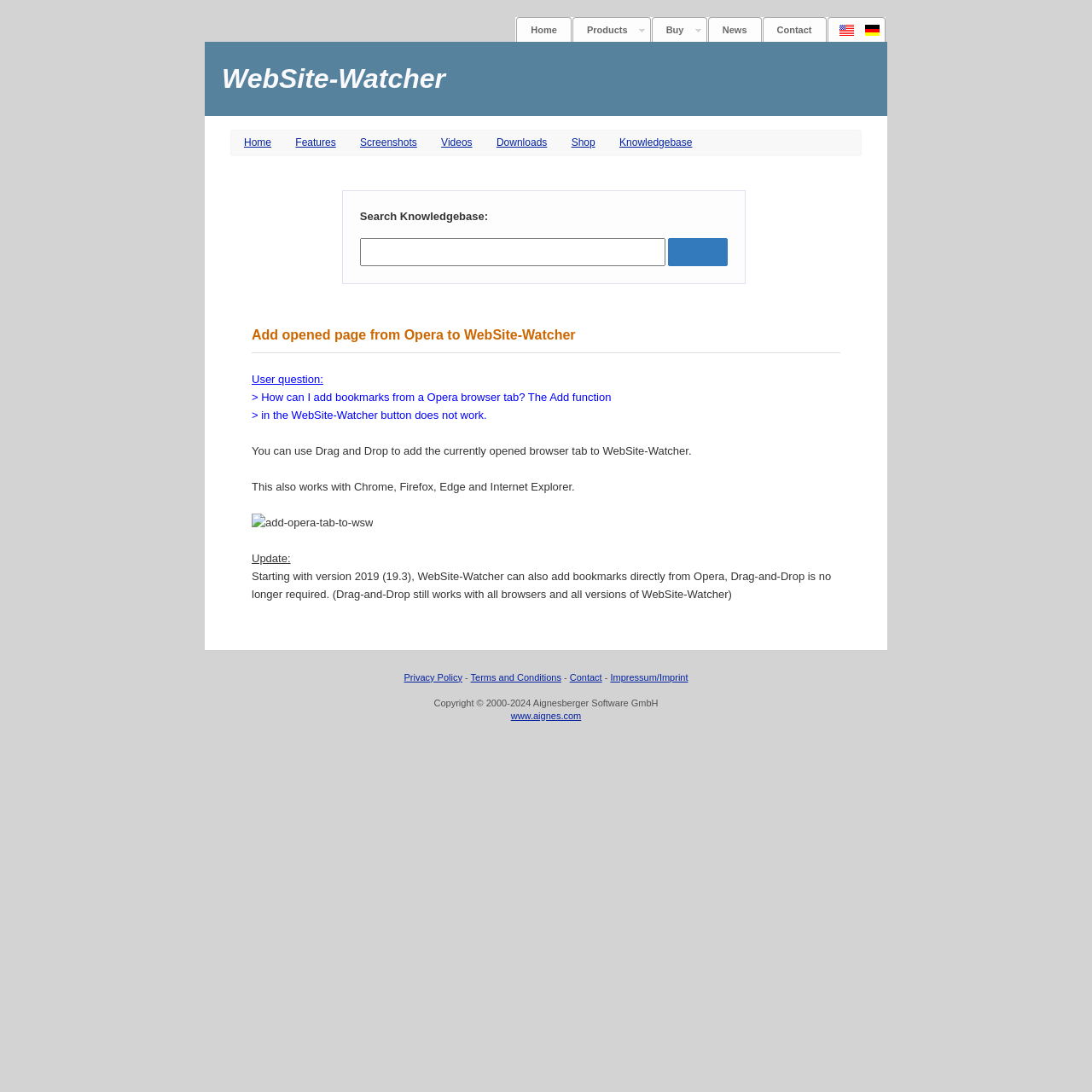Determine the bounding box coordinates of the target area to click to execute the following instruction: "Search Knowledgebase."

[0.33, 0.218, 0.609, 0.244]